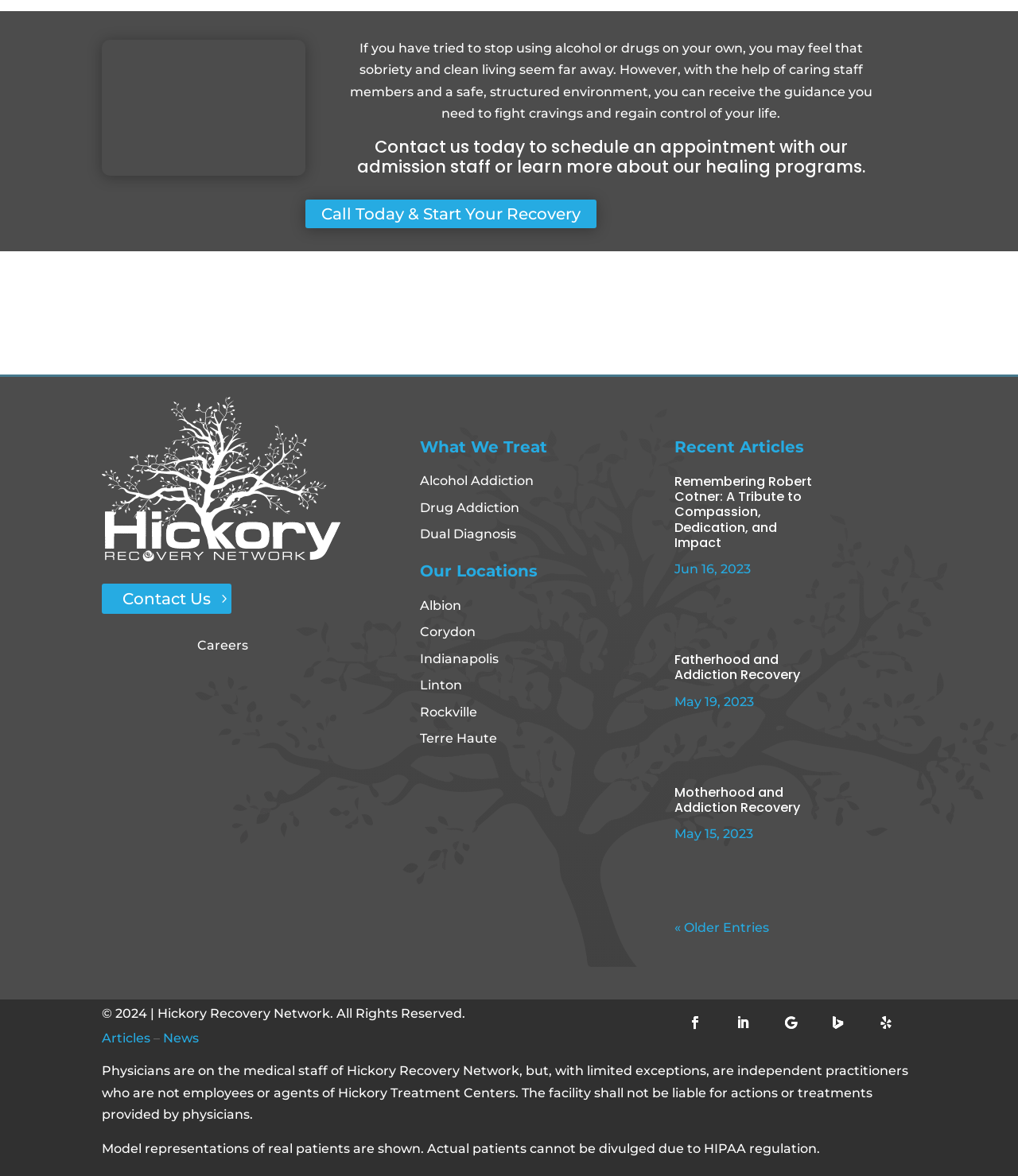Please provide a comprehensive response to the question below by analyzing the image: 
What is the copyright year of this webpage?

The static text at the bottom of the webpage reads '© 2024 | Hickory Recovery Network. All Rights Reserved.', indicating that the copyright year of this webpage is 2024.